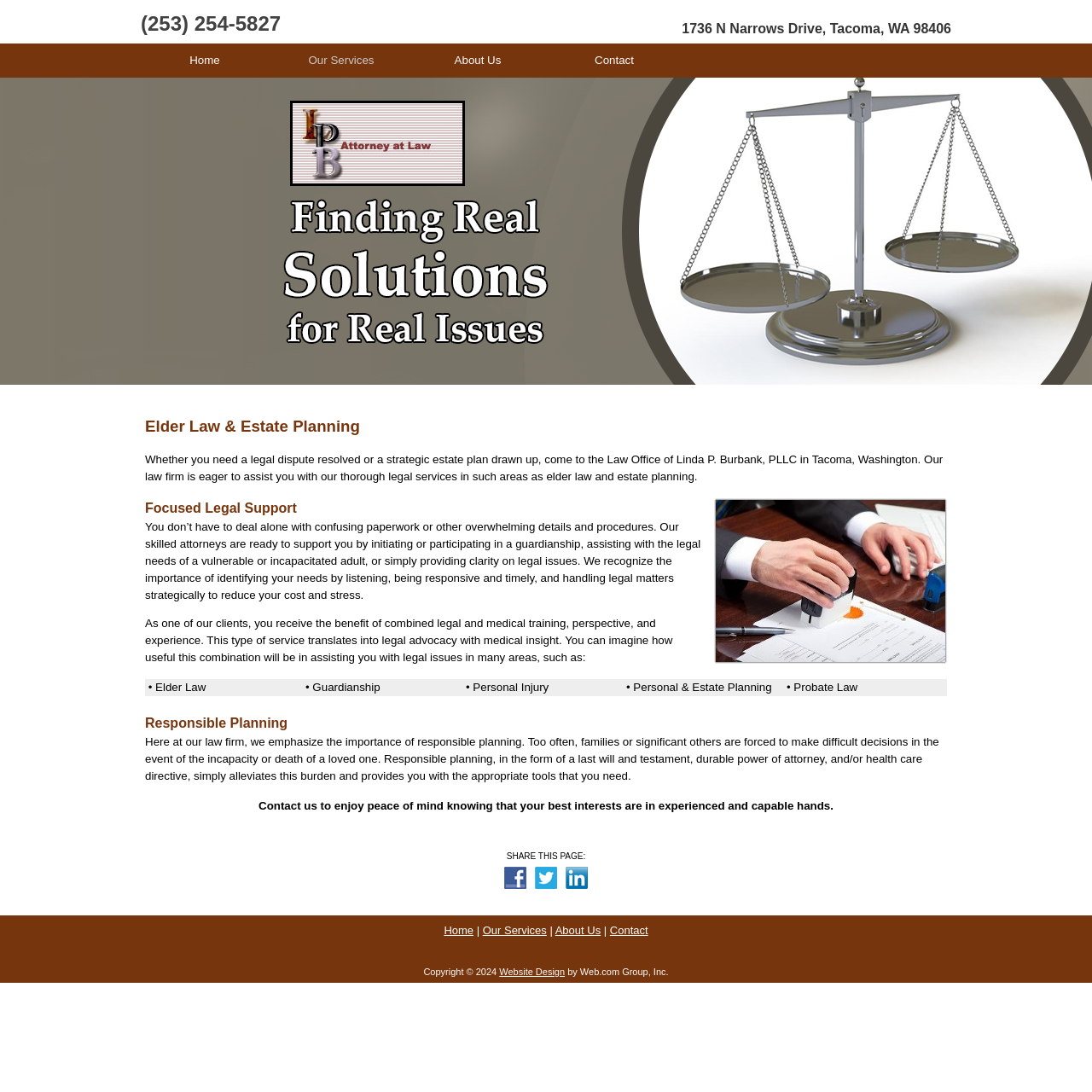Please find the bounding box coordinates of the element that needs to be clicked to perform the following instruction: "Click the Home link". The bounding box coordinates should be four float numbers between 0 and 1, represented as [left, top, right, bottom].

[0.125, 0.04, 0.25, 0.071]